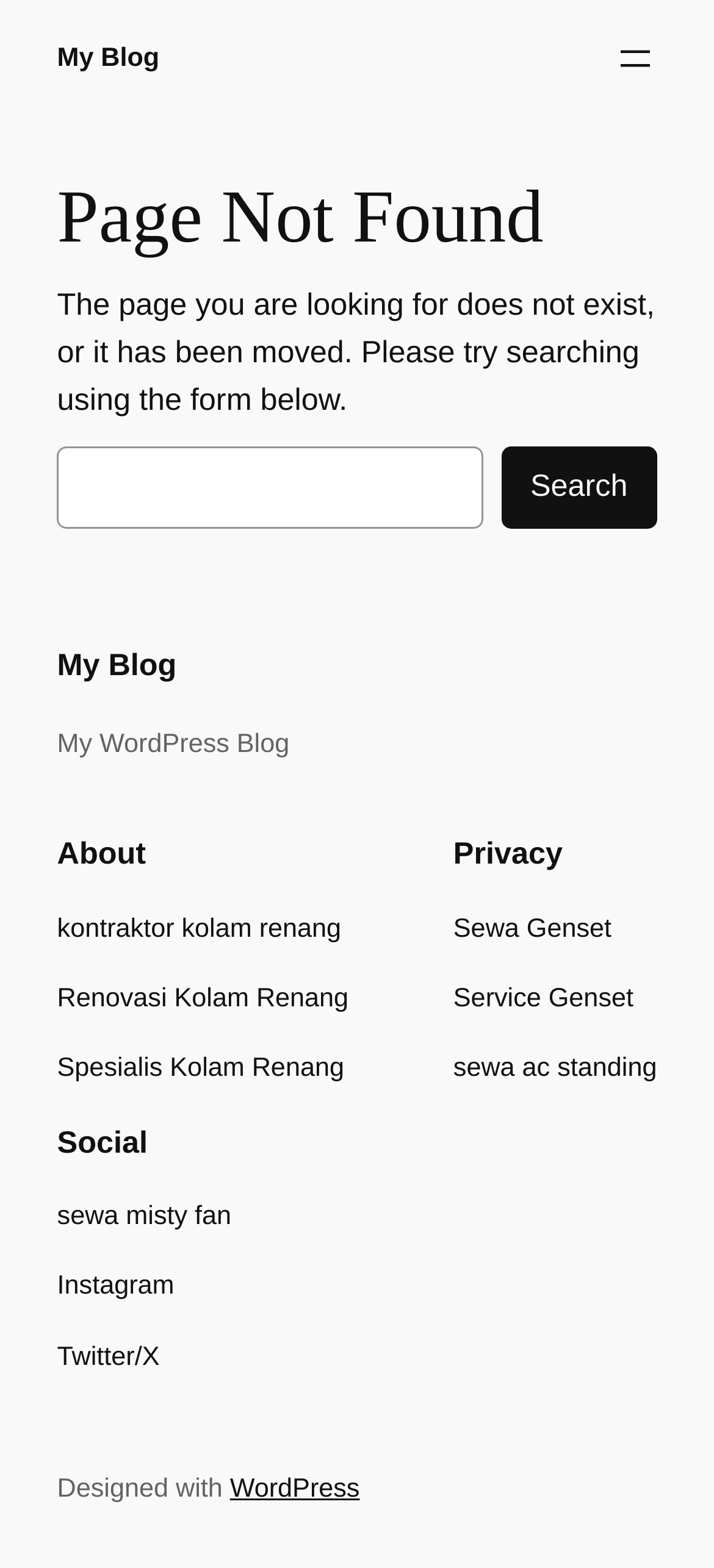Generate a thorough caption detailing the webpage content.

This webpage is a "Page not found" error page from "My Blog". At the top left, there is a link to "My Blog". Next to it, on the top right, there is a button to "Open menu". 

Below the top section, there is a main content area that takes up most of the page. It starts with a heading that says "Page Not Found". Below the heading, there is a paragraph of text explaining that the page the user is looking for does not exist or has been moved, and suggesting to try searching using the form below. 

Underneath the text, there is a search form with a label "Search", a search box, and a "Search" button. 

At the bottom of the page, there is a footer section that contains several sections. On the left side, there are links to "My Blog" and "My WordPress Blog", followed by a section about "About" and a navigation menu with four links related to swimming pools. 

On the right side of the footer, there are sections about "Privacy" and "Social", each with its own navigation menu. The "Privacy" section has five links, and the "Social" section has three links to social media platforms. 

Finally, at the very bottom of the page, there is a line of text that says "Designed with" followed by a link to "WordPress".